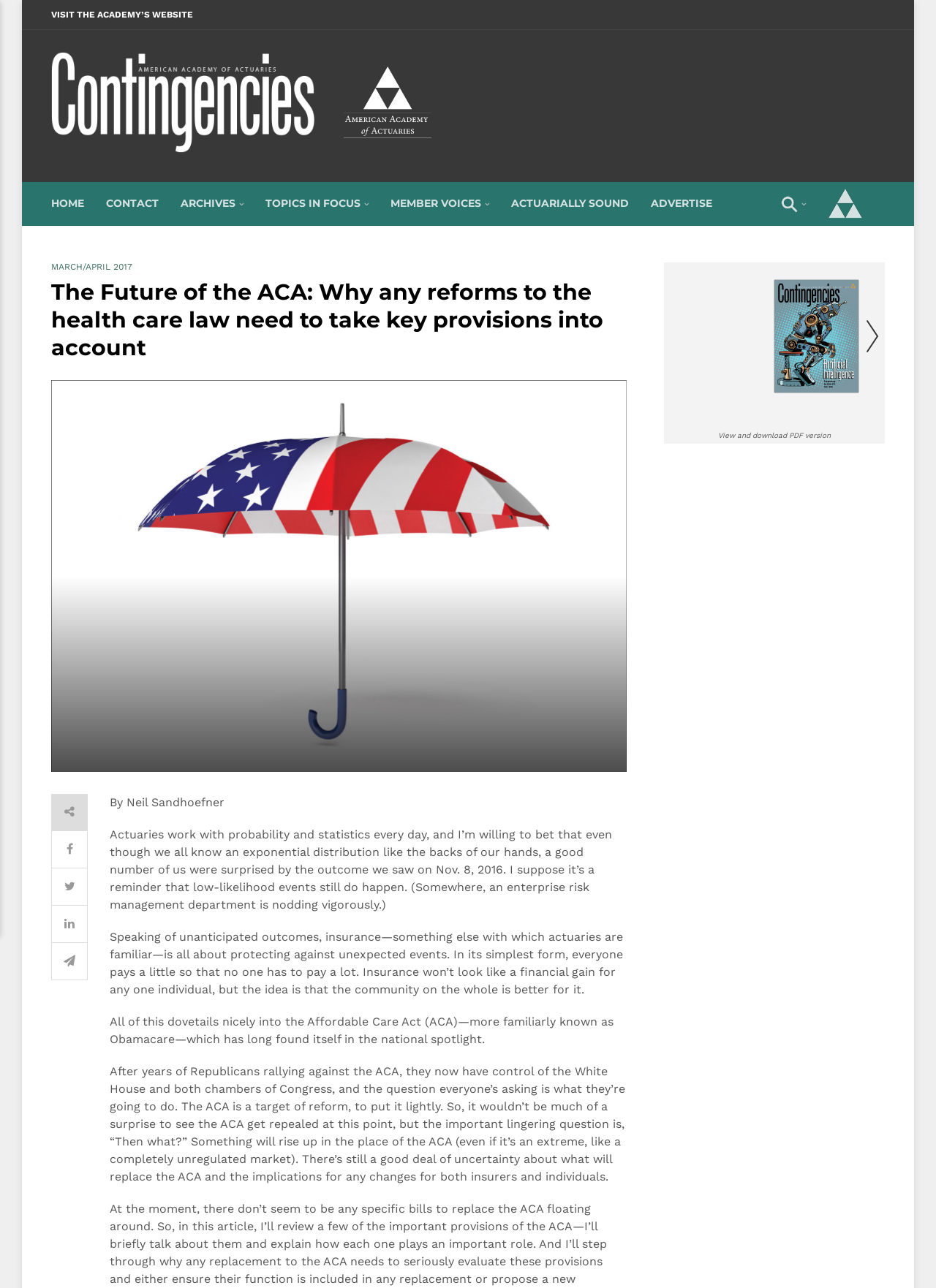Please provide a short answer using a single word or phrase for the question:
What is the purpose of insurance?

Protecting against unexpected events